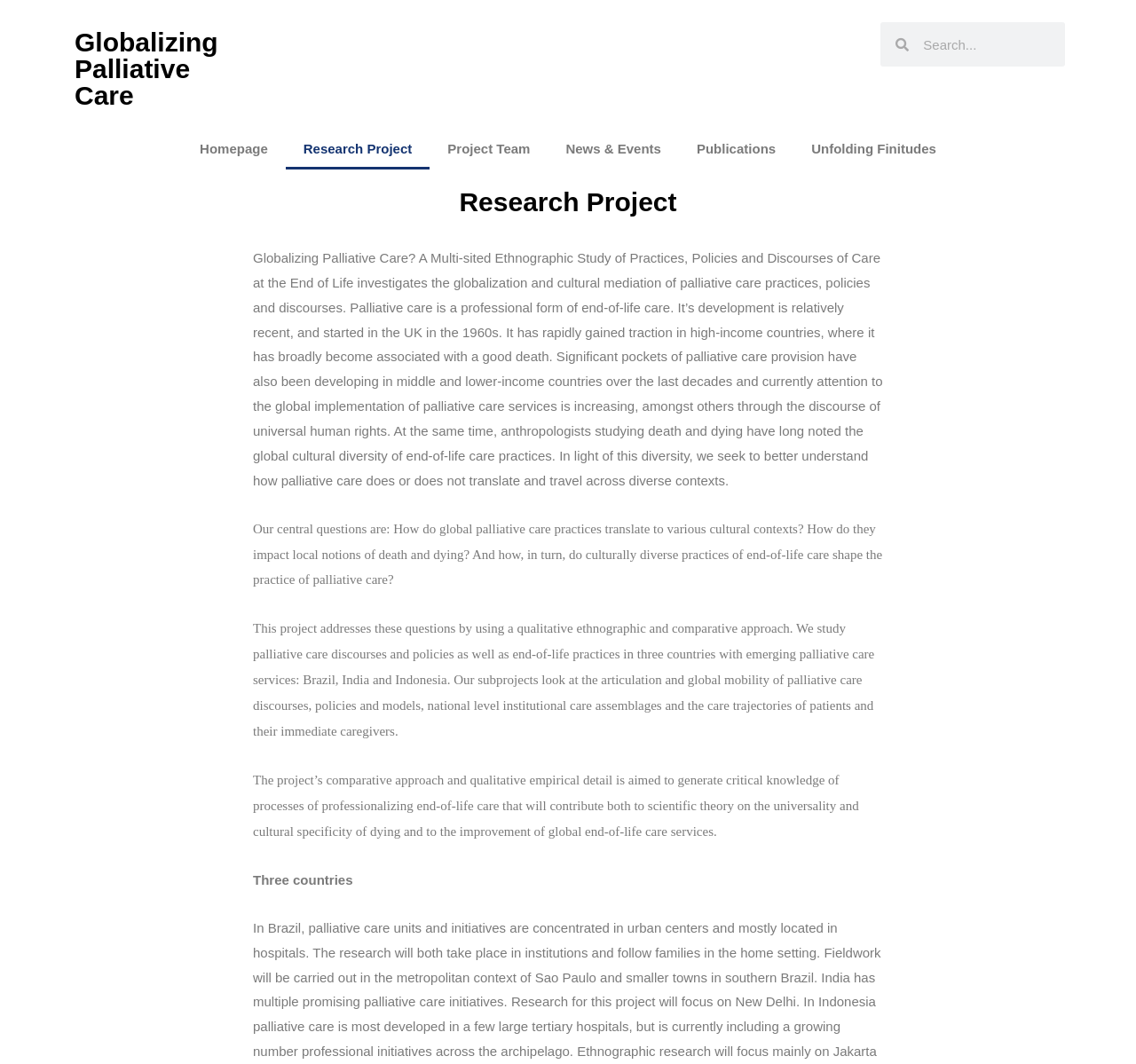Provide the bounding box coordinates of the area you need to click to execute the following instruction: "Learn more about the research project".

[0.062, 0.178, 0.938, 0.203]